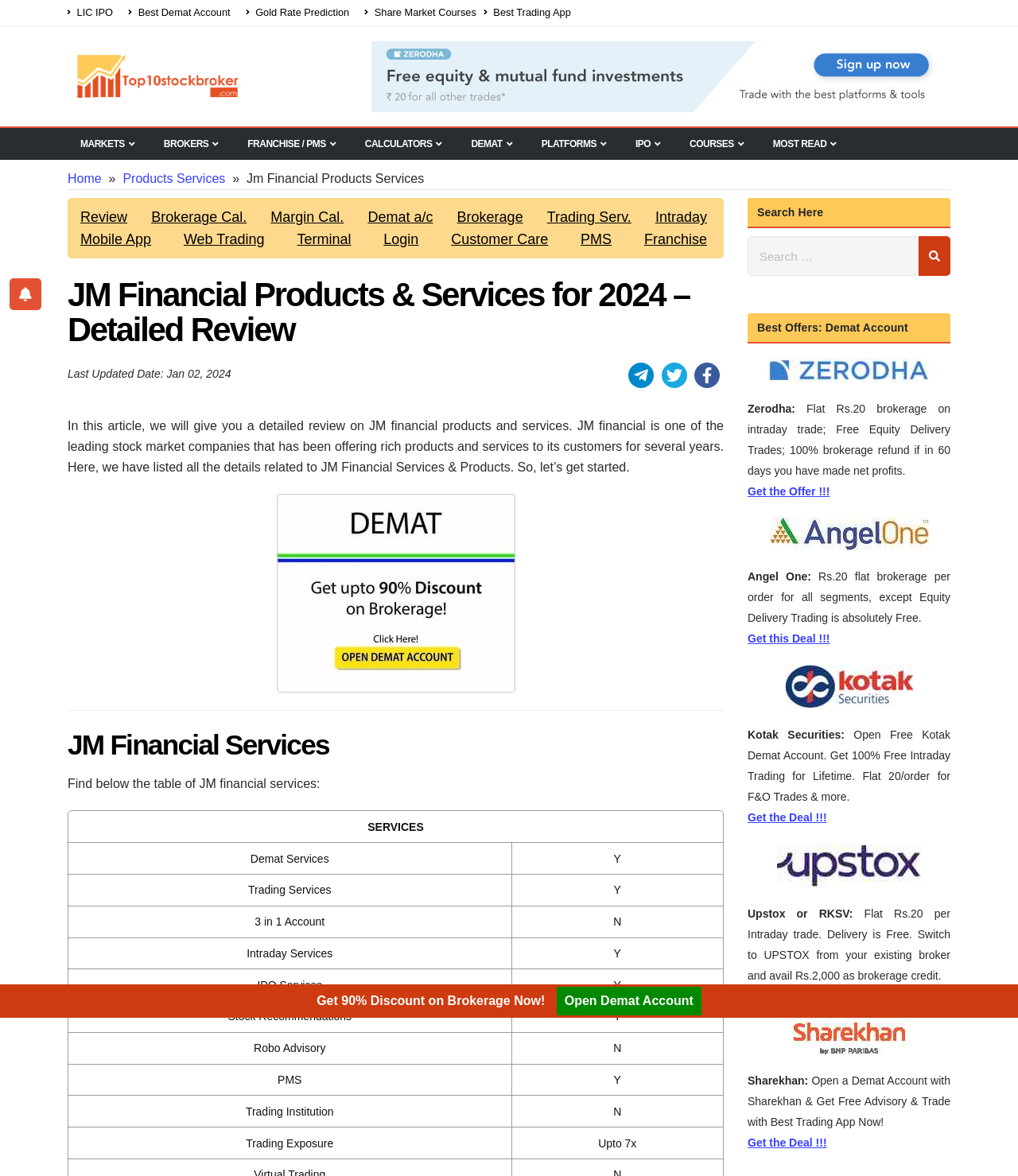Find the bounding box coordinates of the element you need to click on to perform this action: 'Click on the 'Open Demat Account - Offers' image'. The coordinates should be represented by four float values between 0 and 1, in the format [left, top, right, bottom].

[0.271, 0.42, 0.506, 0.589]